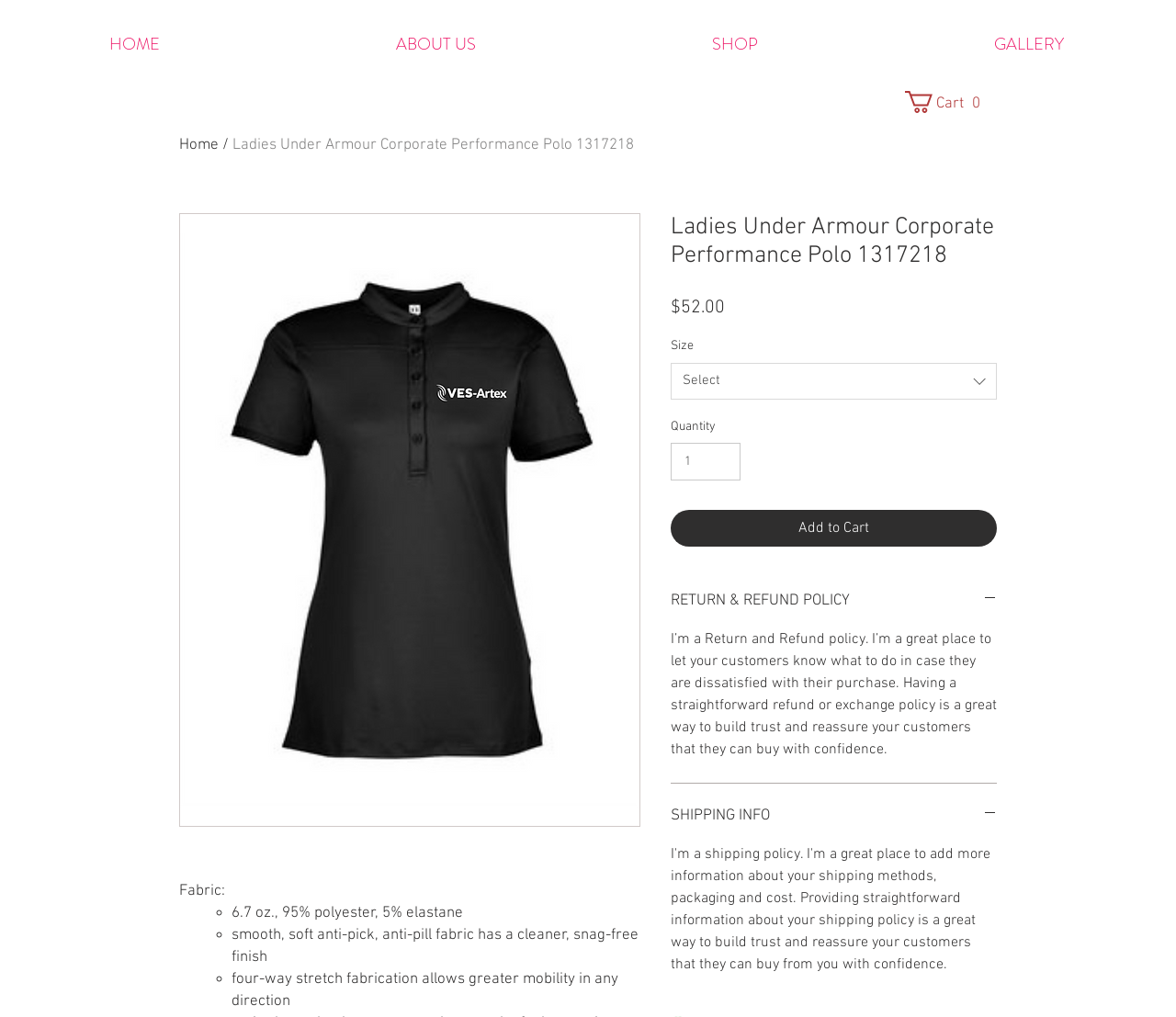Determine the bounding box coordinates of the section I need to click to execute the following instruction: "Add the product to cart". Provide the coordinates as four float numbers between 0 and 1, i.e., [left, top, right, bottom].

[0.57, 0.501, 0.848, 0.537]